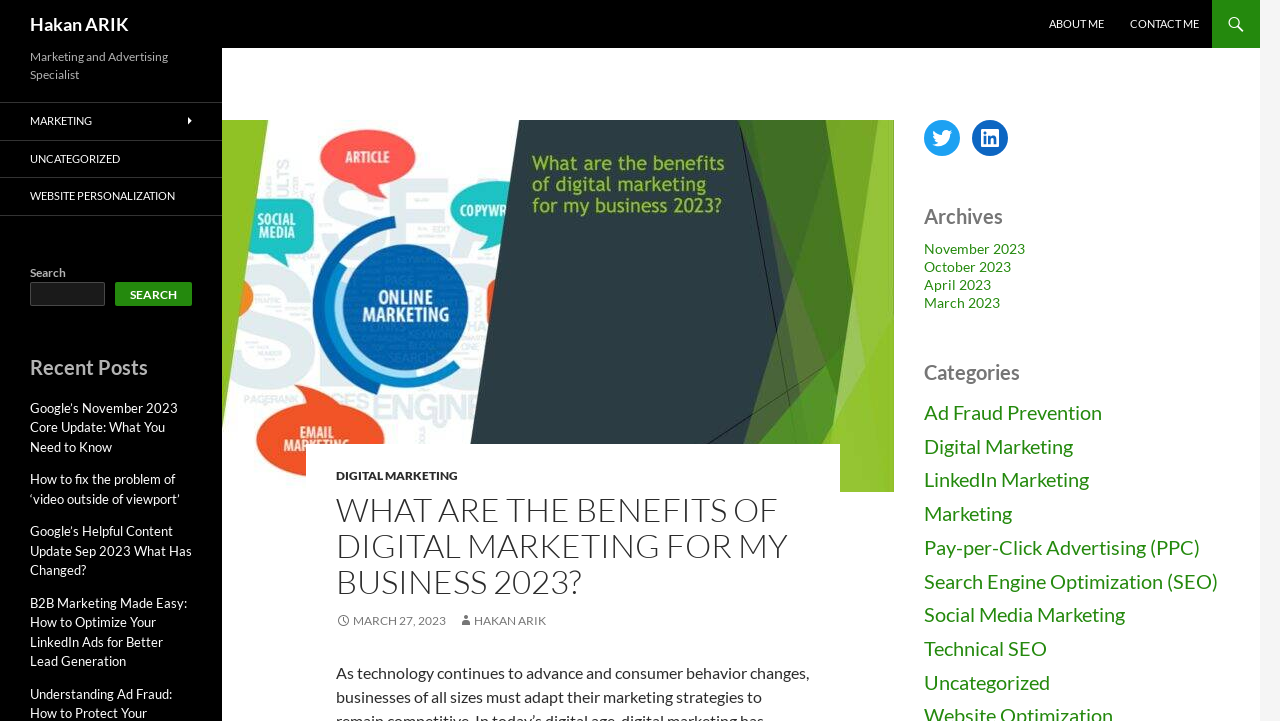From the element description: "Hakan ARIK", extract the bounding box coordinates of the UI element. The coordinates should be expressed as four float numbers between 0 and 1, in the order [left, top, right, bottom].

[0.358, 0.85, 0.427, 0.871]